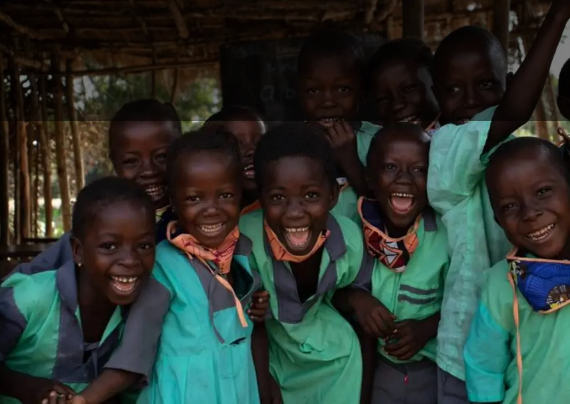Describe the image in great detail, covering all key points.

In an uplifting scene from Pujehun, Sierra Leone, a group of joyful children gathers together, radiating happiness and enthusiasm. Their bright smiles and laughter reflect the positive impact of educational support programs aimed at empowering marginalized boys and girls. Many of the children wear school uniforms, showcasing their participation in educational initiatives that have contributed to a significant increase in the National Primary School Exams pass rate—from 54% in 2018 to an impressive 91% in 2020. This image captures the essence of hope and transformation in a community where prior focus was largely on fishing and farming. Through projects like these, the value of education is being recognized, and the children’s future prospects are shining brighter than ever.